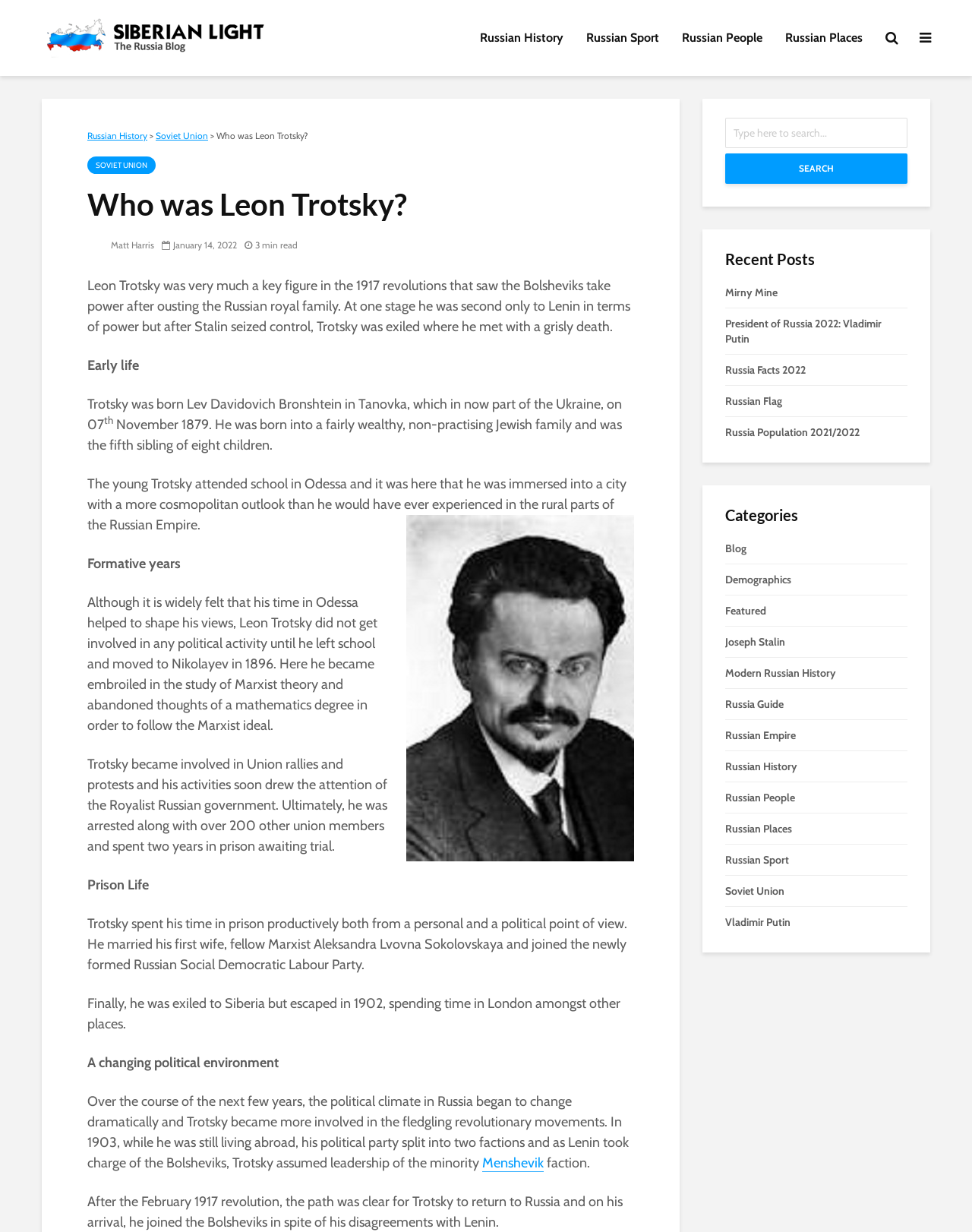Specify the bounding box coordinates of the element's area that should be clicked to execute the given instruction: "Search for something". The coordinates should be four float numbers between 0 and 1, i.e., [left, top, right, bottom].

[0.746, 0.096, 0.934, 0.12]